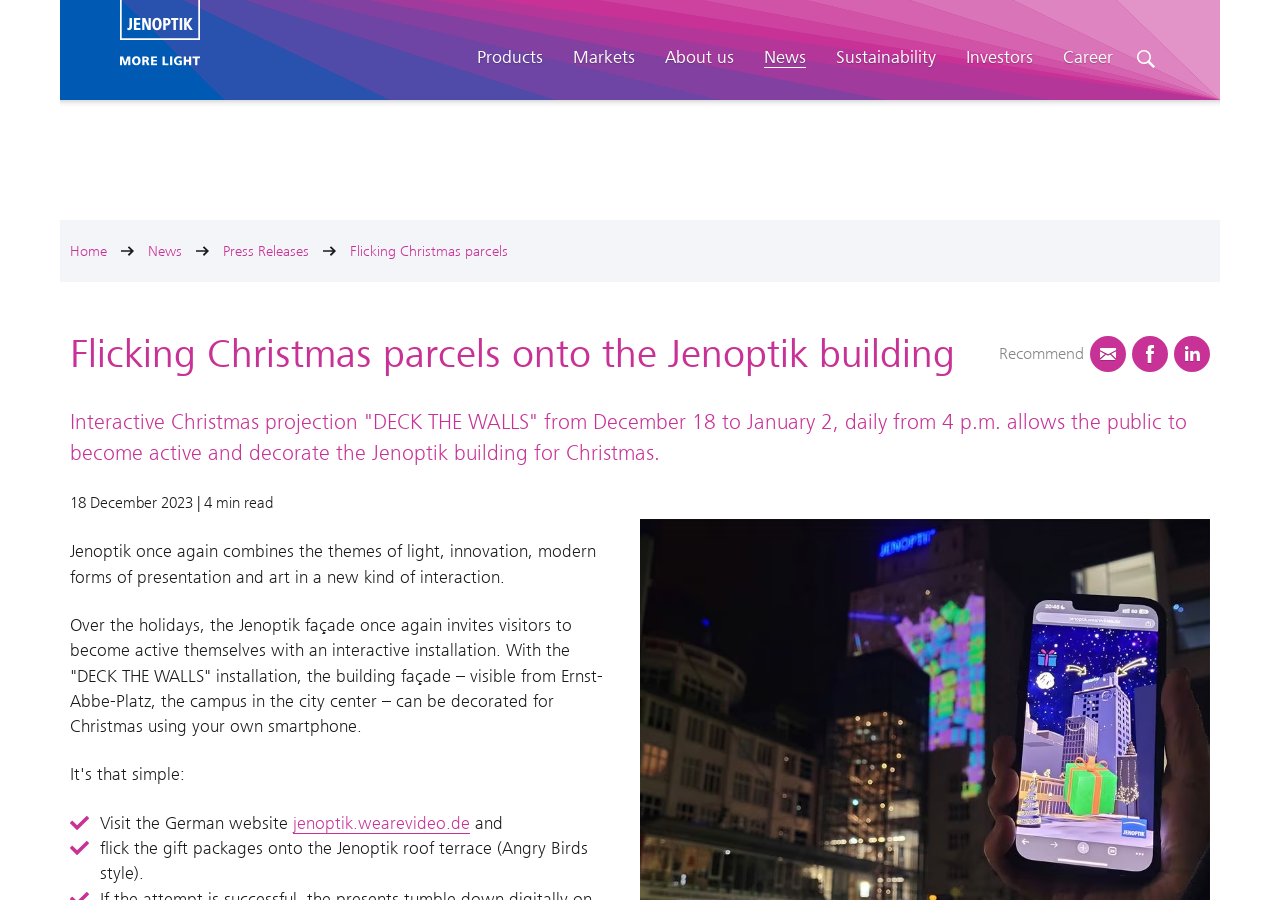Provide the bounding box coordinates for the area that should be clicked to complete the instruction: "Click the 'Logo: Jenoptik - More Light' link".

[0.094, 0.105, 0.156, 0.206]